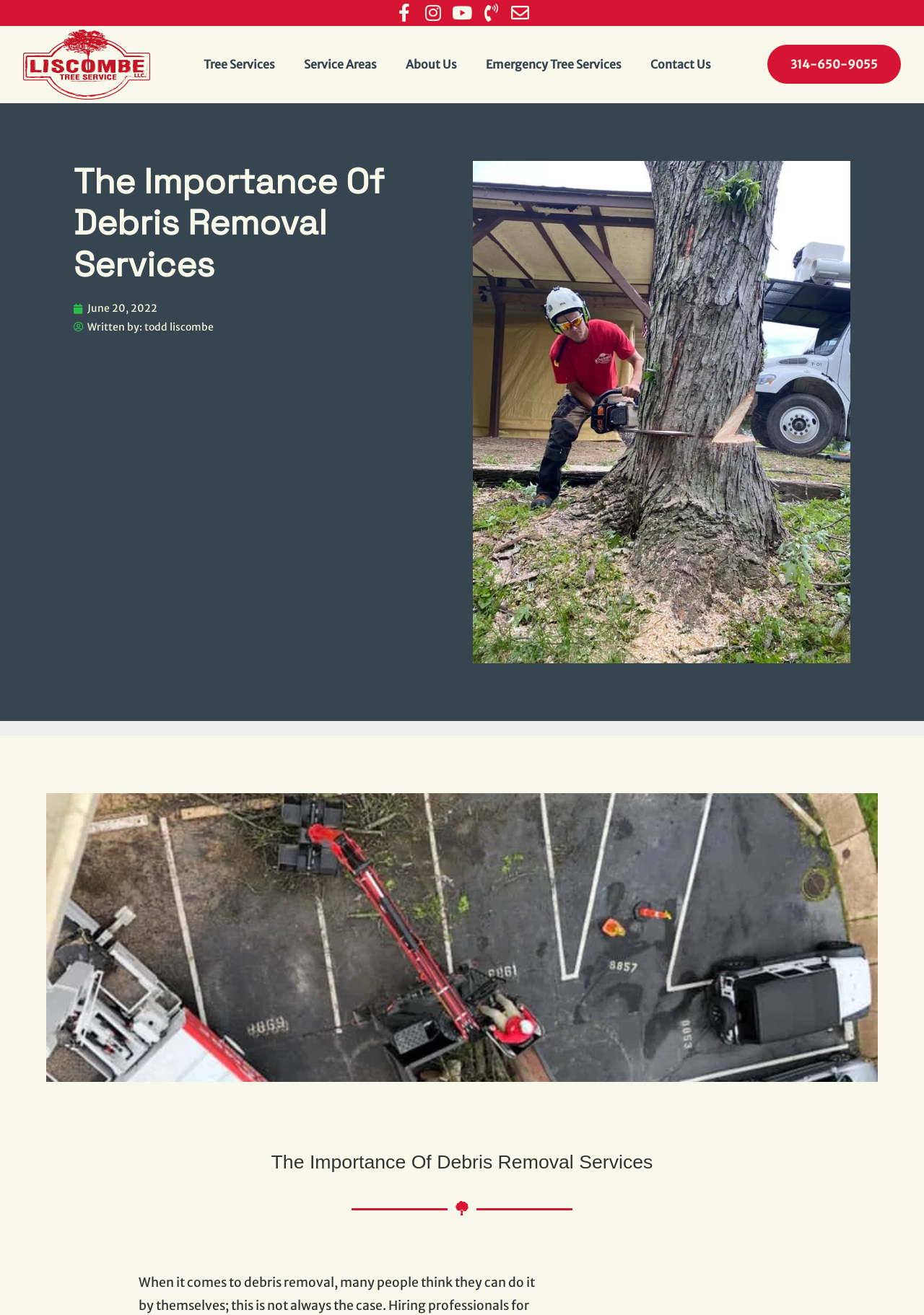What is the phone number?
Look at the image and provide a short answer using one word or a phrase.

314-650-9055